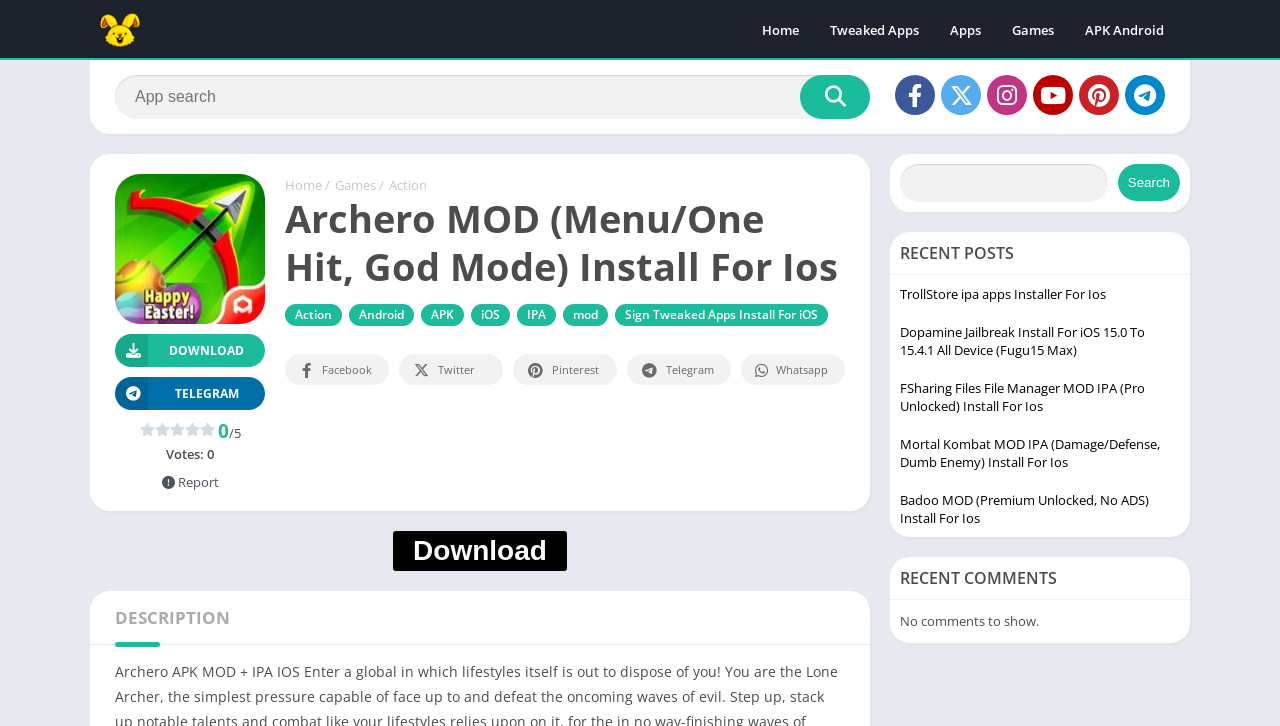Determine the bounding box coordinates of the clickable element to achieve the following action: 'Click on the Archero MOD link'. Provide the coordinates as four float values between 0 and 1, formatted as [left, top, right, bottom].

[0.223, 0.267, 0.655, 0.399]